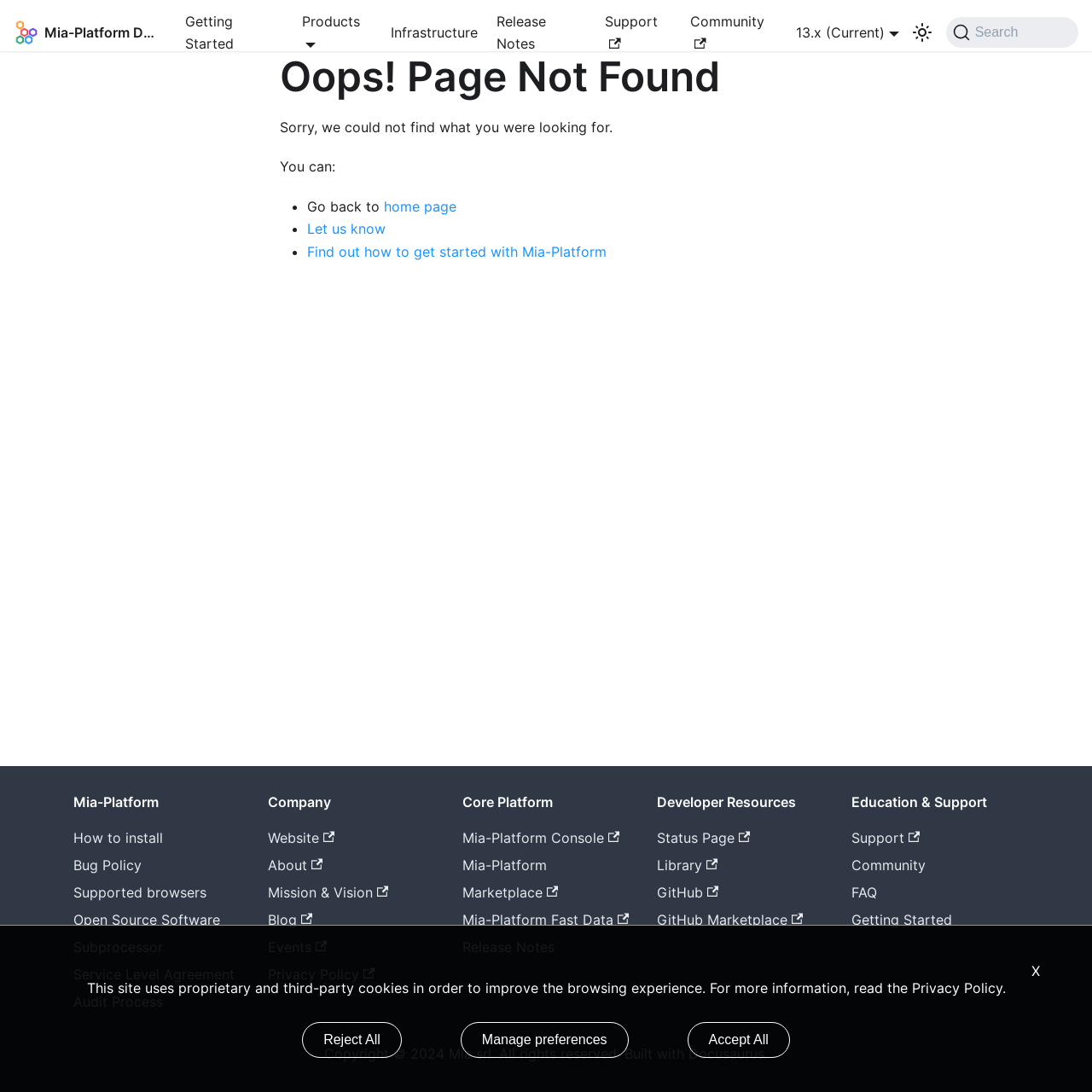Please determine the bounding box coordinates of the area that needs to be clicked to complete this task: 'View the release notes'. The coordinates must be four float numbers between 0 and 1, formatted as [left, top, right, bottom].

[0.446, 0.006, 0.545, 0.054]